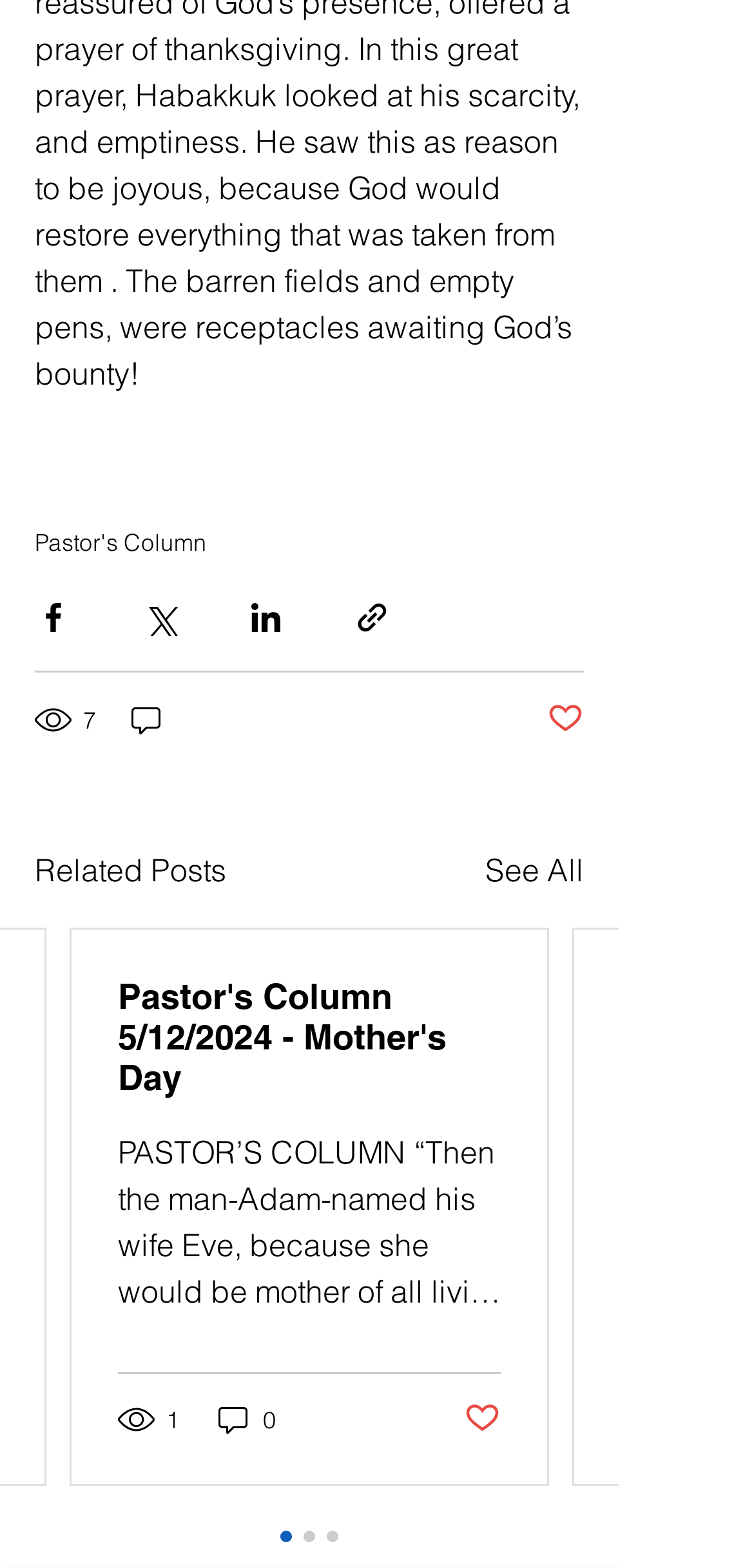Utilize the information from the image to answer the question in detail:
What is the title of the first related post?

I looked at the list of related posts and found that the first one is titled 'Pastor's Column 5/12/2024 - Mother's Day'.